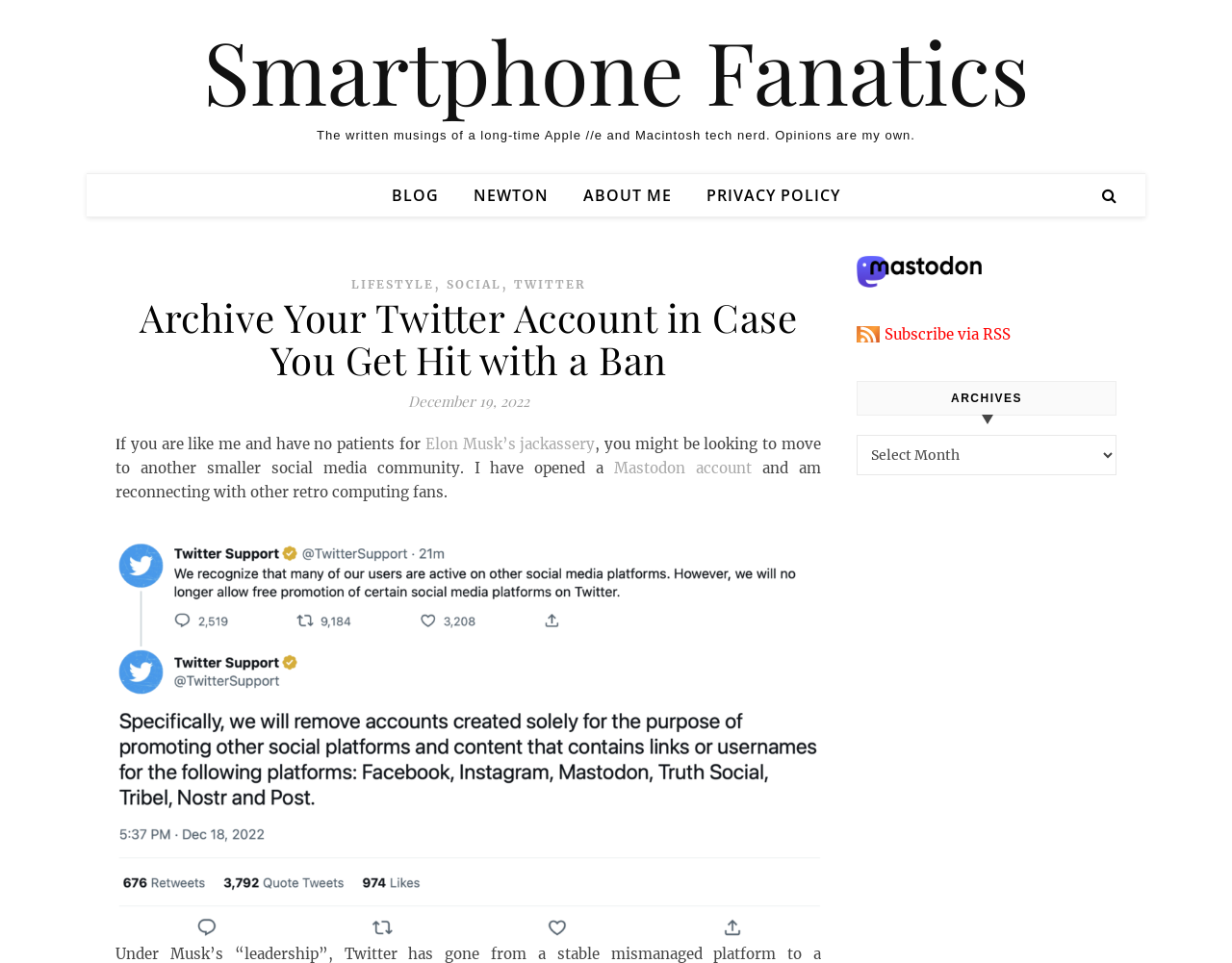Please answer the following query using a single word or phrase: 
What type of fans is the author reconnecting with?

Retro computing fans